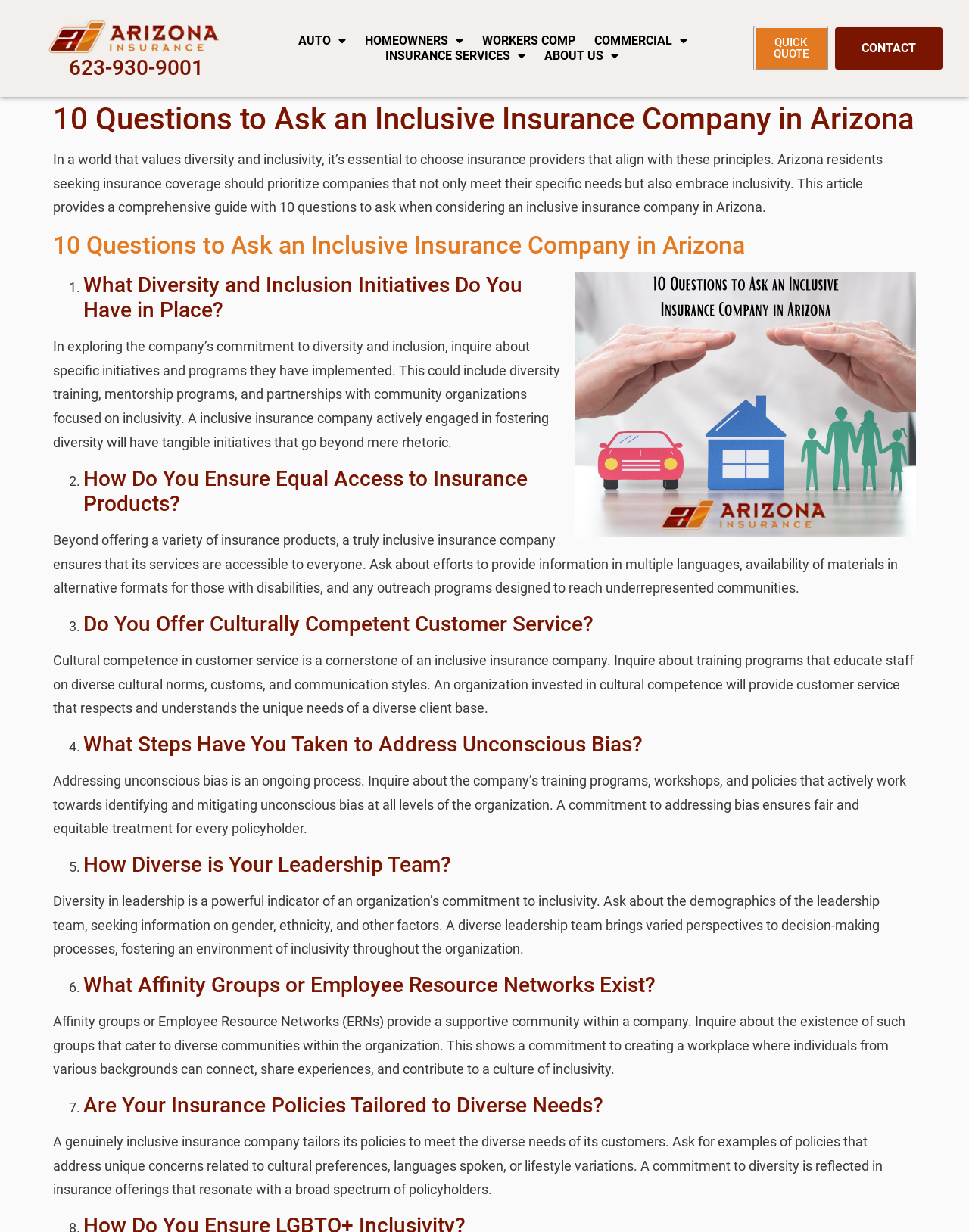What is the primary heading on this webpage?

10 Questions to Ask an Inclusive Insurance Company in Arizona